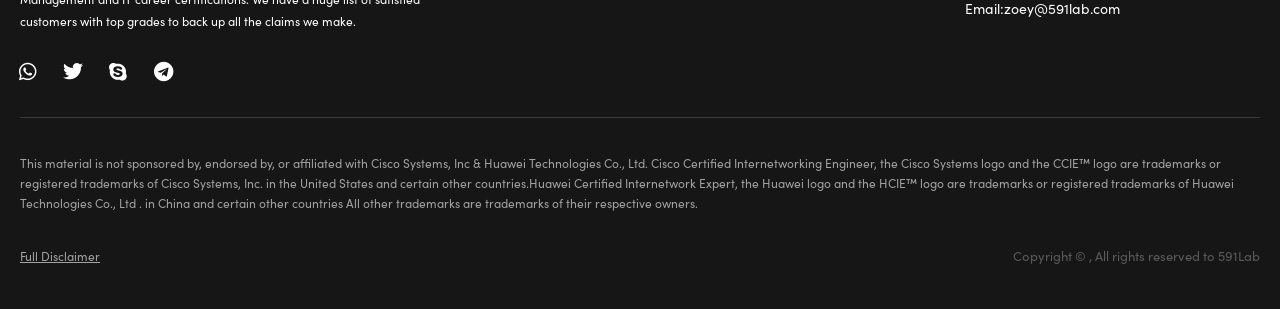What social media platforms are linked?
Use the image to answer the question with a single word or phrase.

Whatsapp, Twitter, Skype, Telegram